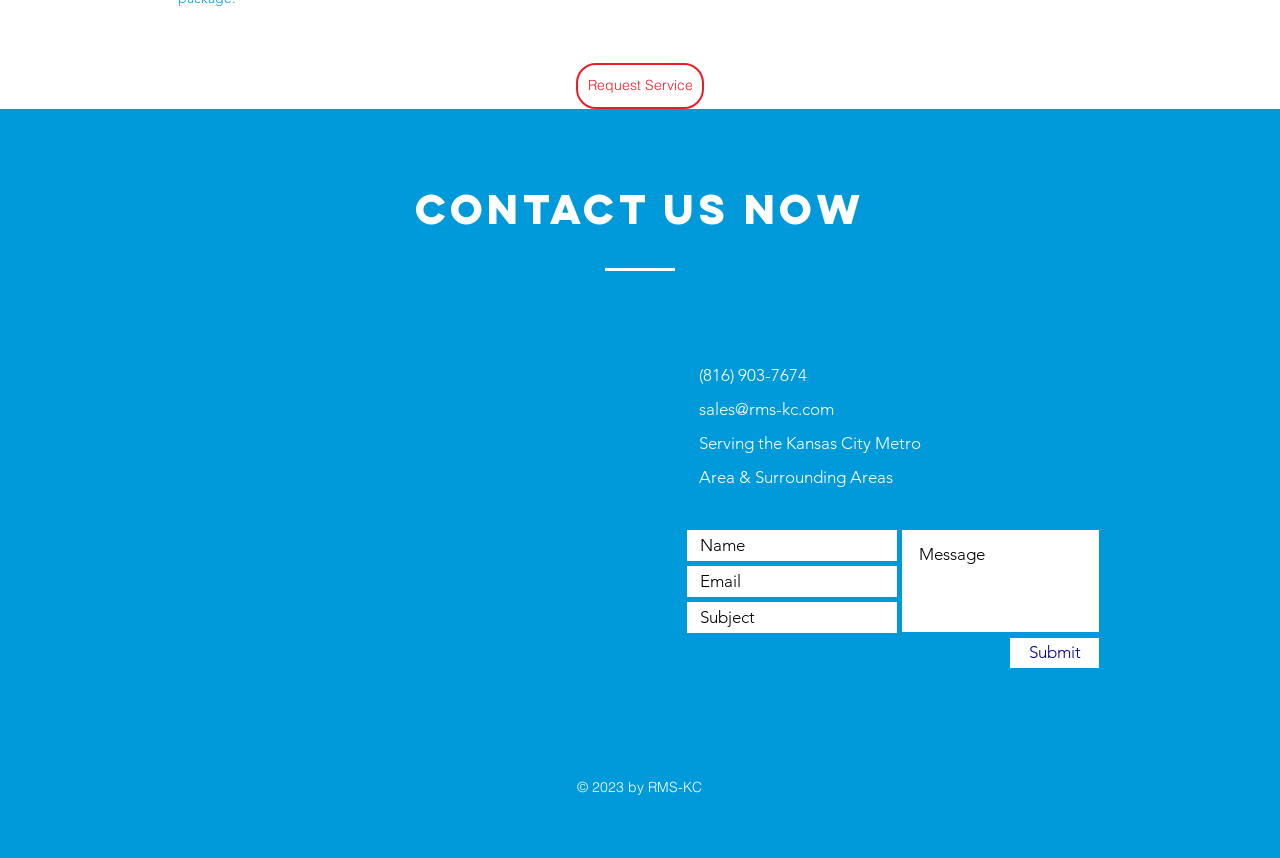What is the phone number to contact?
Examine the image and provide an in-depth answer to the question.

I found the phone number by looking at the static text element that contains the phone number, which is '(816) 903-7674', located at the top section of the webpage.